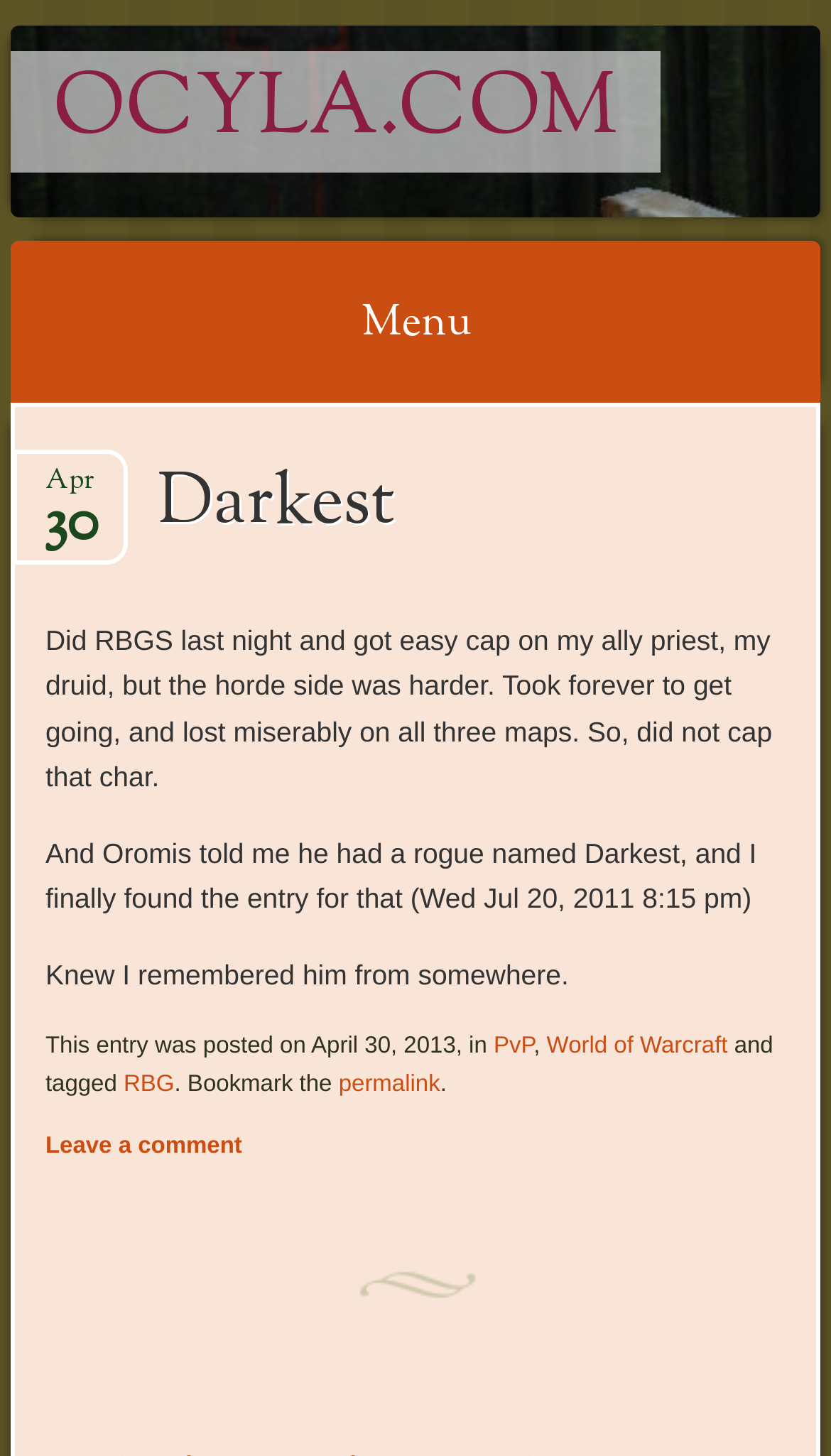Answer succinctly with a single word or phrase:
How many links are in the footer?

5